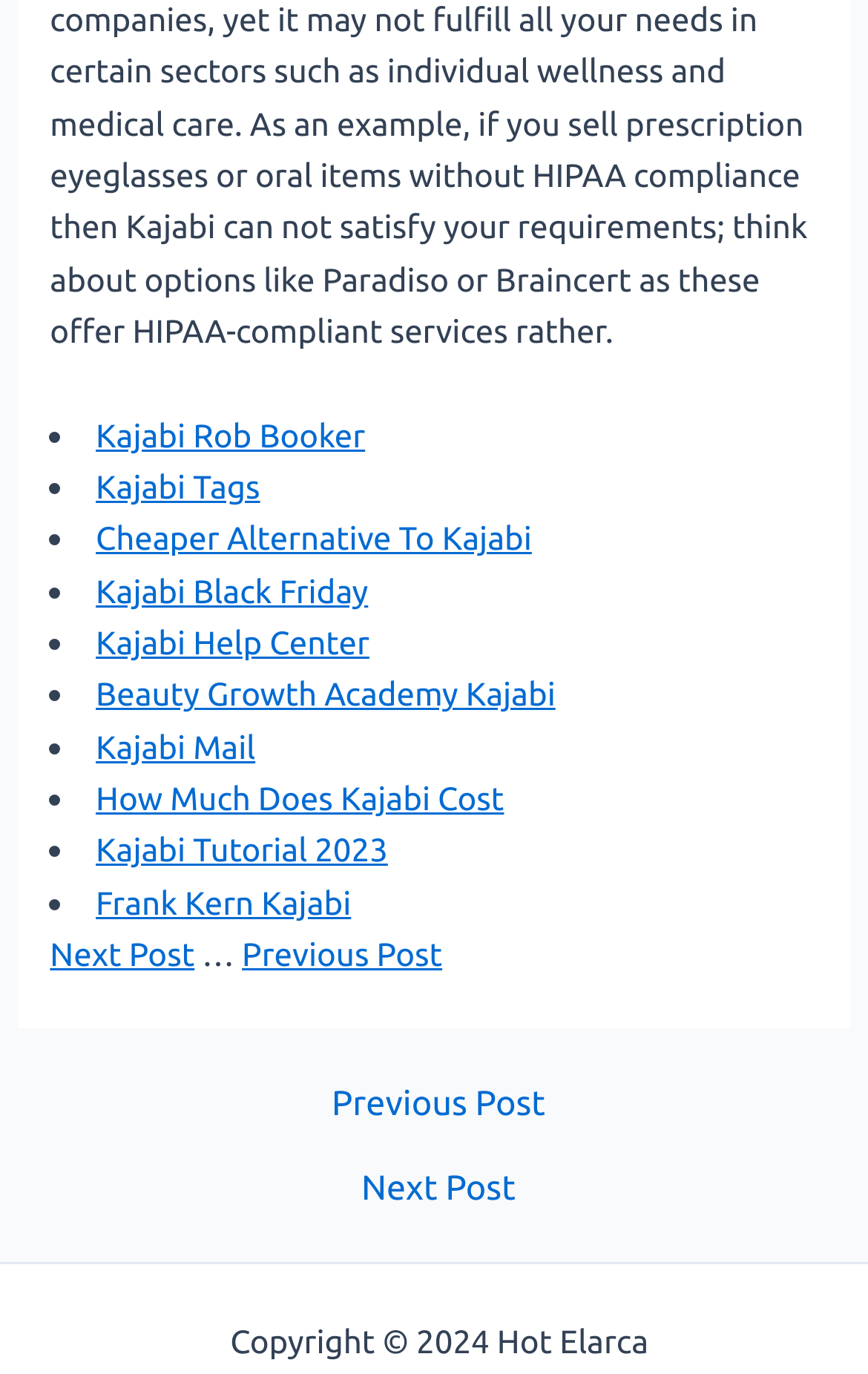Given the webpage screenshot and the description, determine the bounding box coordinates (top-left x, top-left y, bottom-right x, bottom-right y) that define the location of the UI element matching this description: How Much Does Kajabi Cost

[0.11, 0.567, 0.581, 0.595]